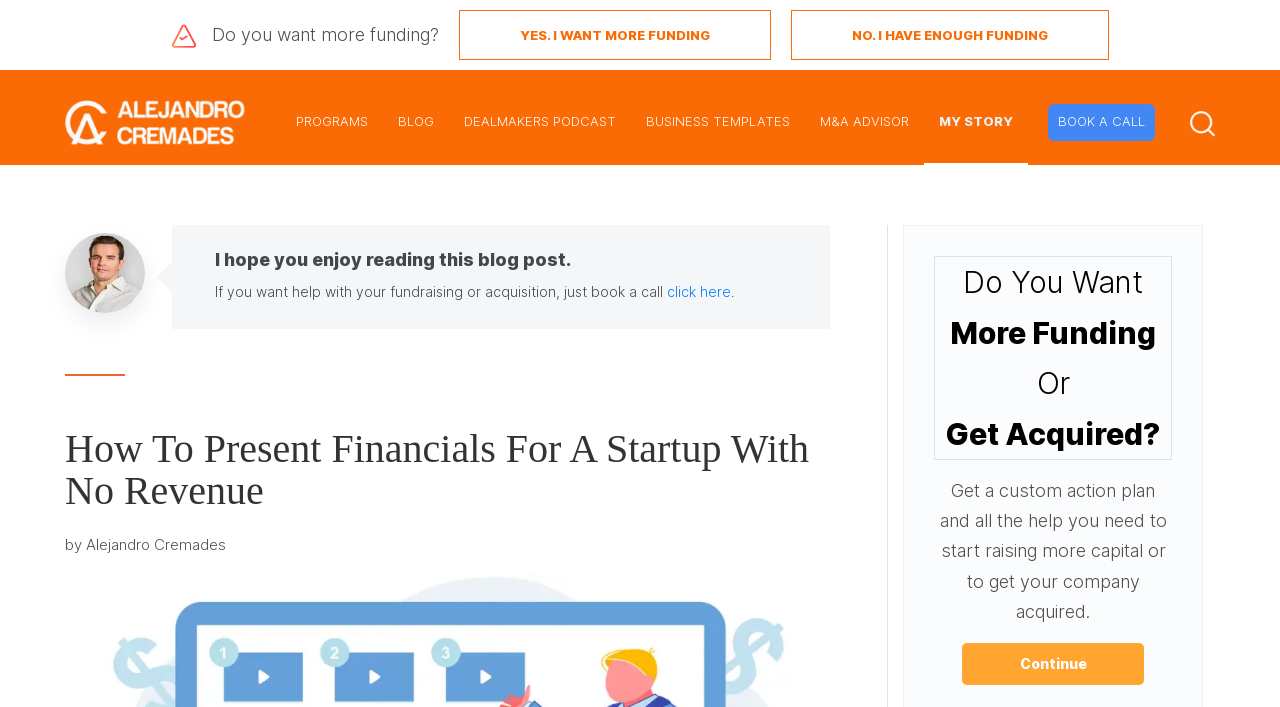Please provide the bounding box coordinates for the element that needs to be clicked to perform the following instruction: "Click on 'BOOK A CALL'". The coordinates should be given as four float numbers between 0 and 1, i.e., [left, top, right, bottom].

[0.818, 0.147, 0.902, 0.2]